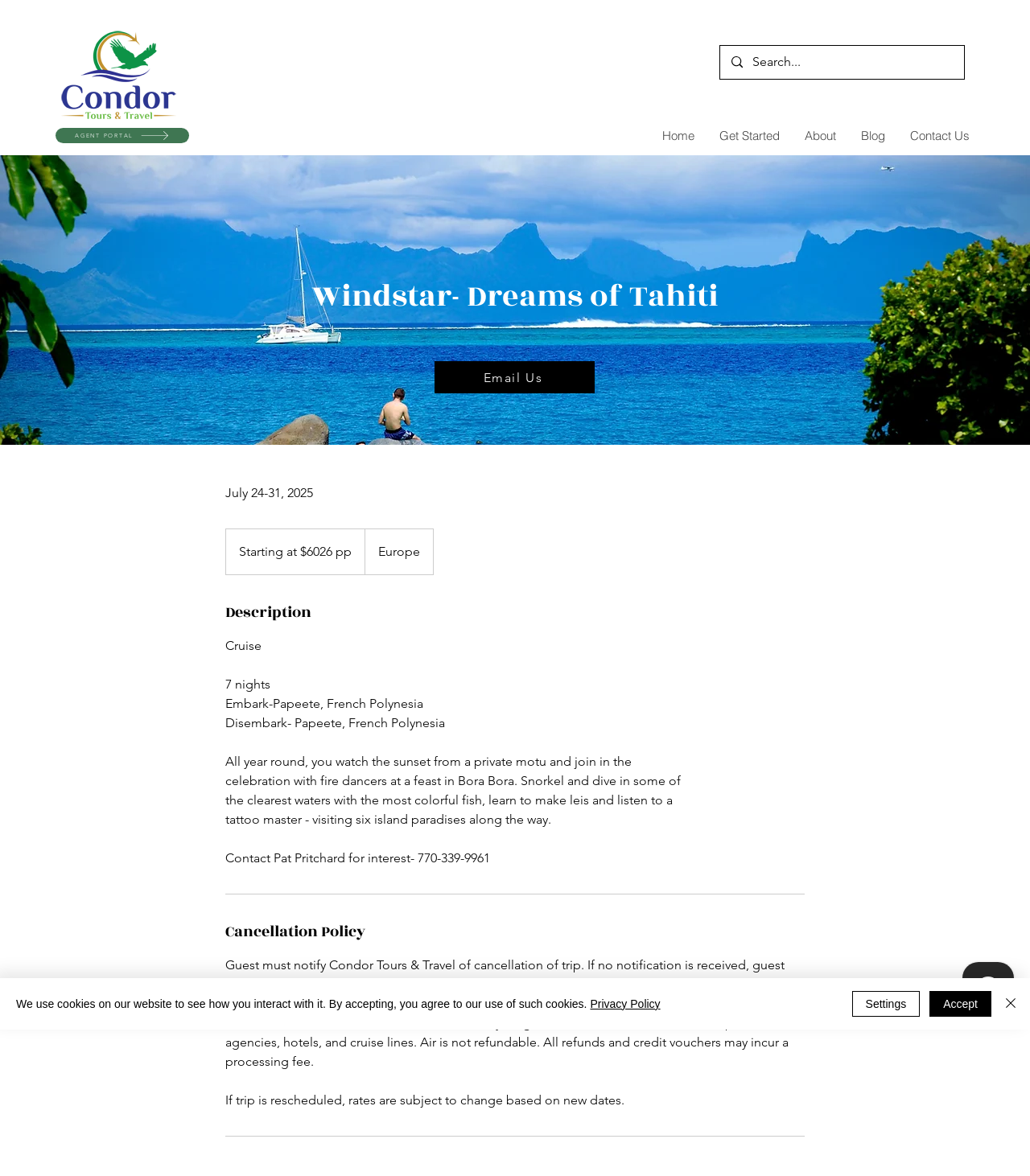Using the element description: "aria-label="Search..." name="q" placeholder="Search..."", determine the bounding box coordinates. The coordinates should be in the format [left, top, right, bottom], with values between 0 and 1.

[0.731, 0.039, 0.903, 0.067]